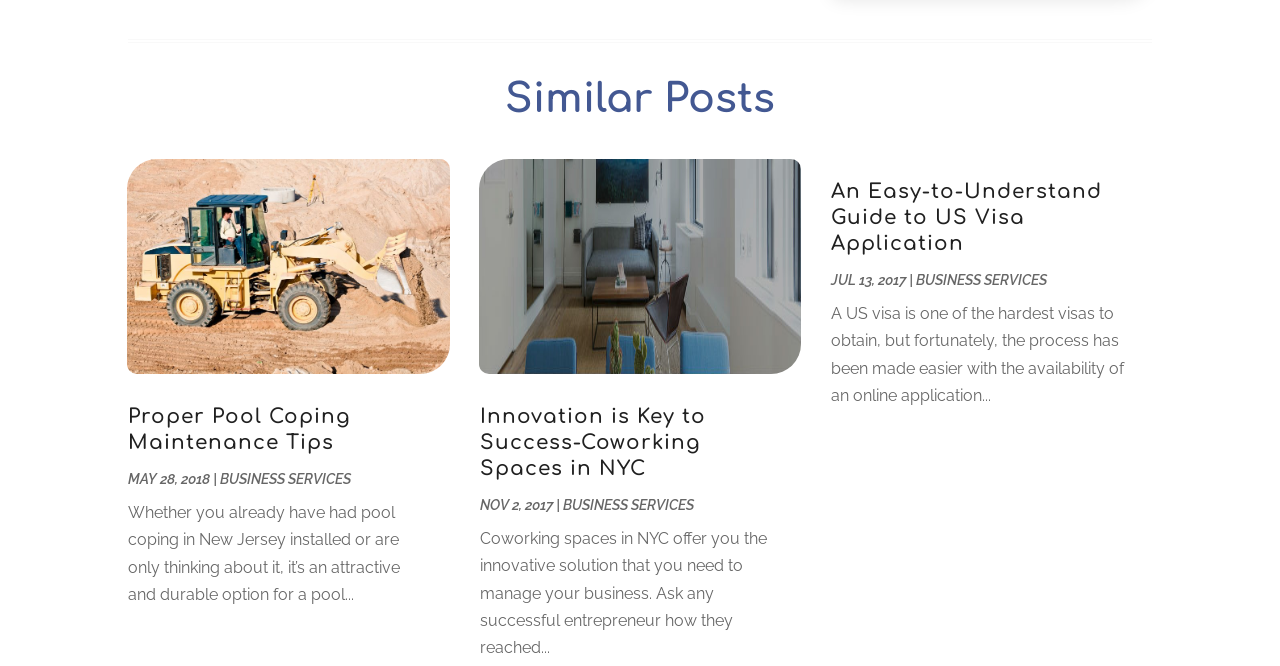Identify the bounding box coordinates of the clickable region required to complete the instruction: "View Arts And Entertainment". The coordinates should be given as four float numbers within the range of 0 and 1, i.e., [left, top, right, bottom].

[0.665, 0.083, 0.784, 0.107]